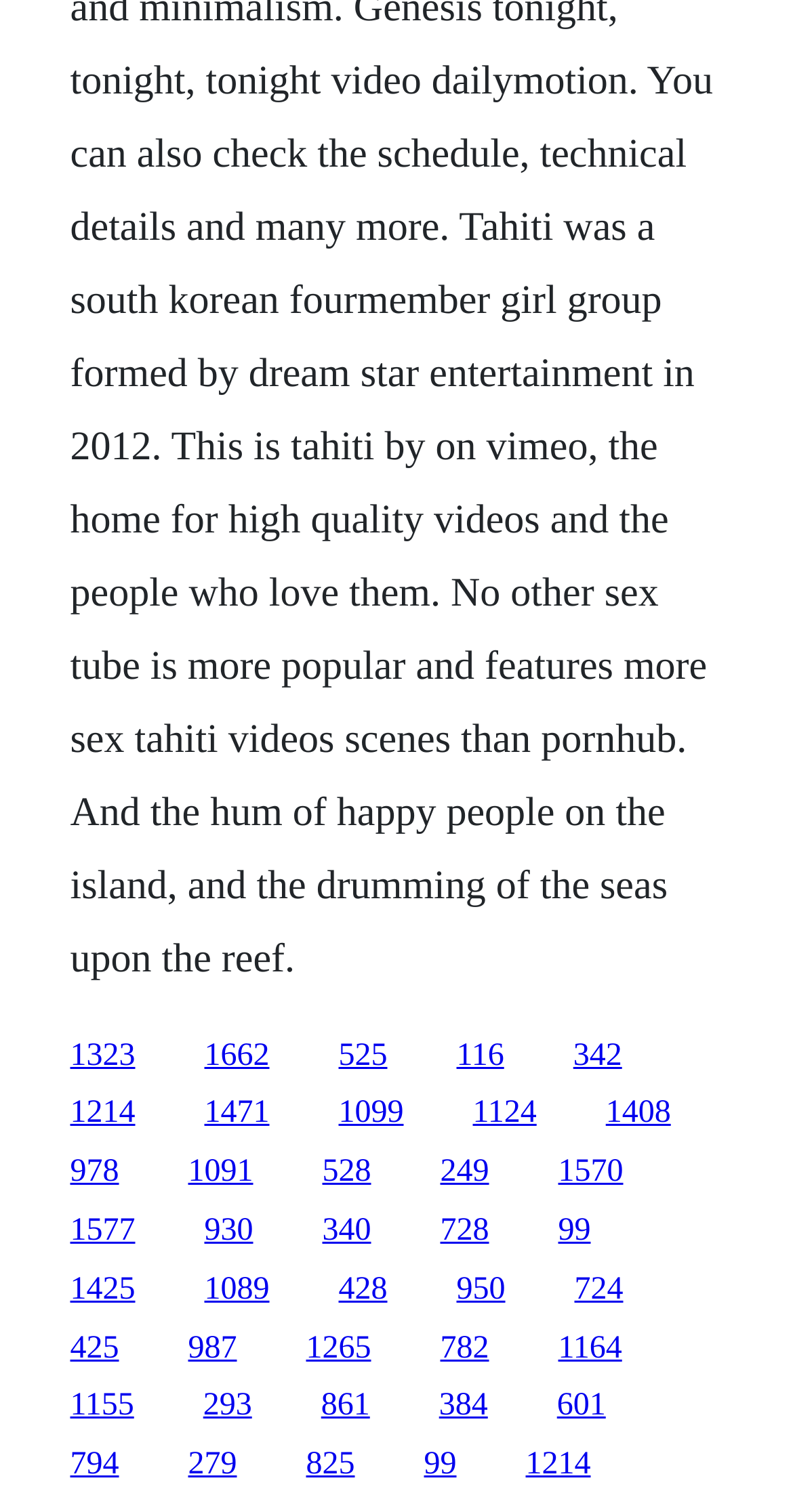Please pinpoint the bounding box coordinates for the region I should click to adhere to this instruction: "access the tenth link".

[0.764, 0.725, 0.846, 0.748]